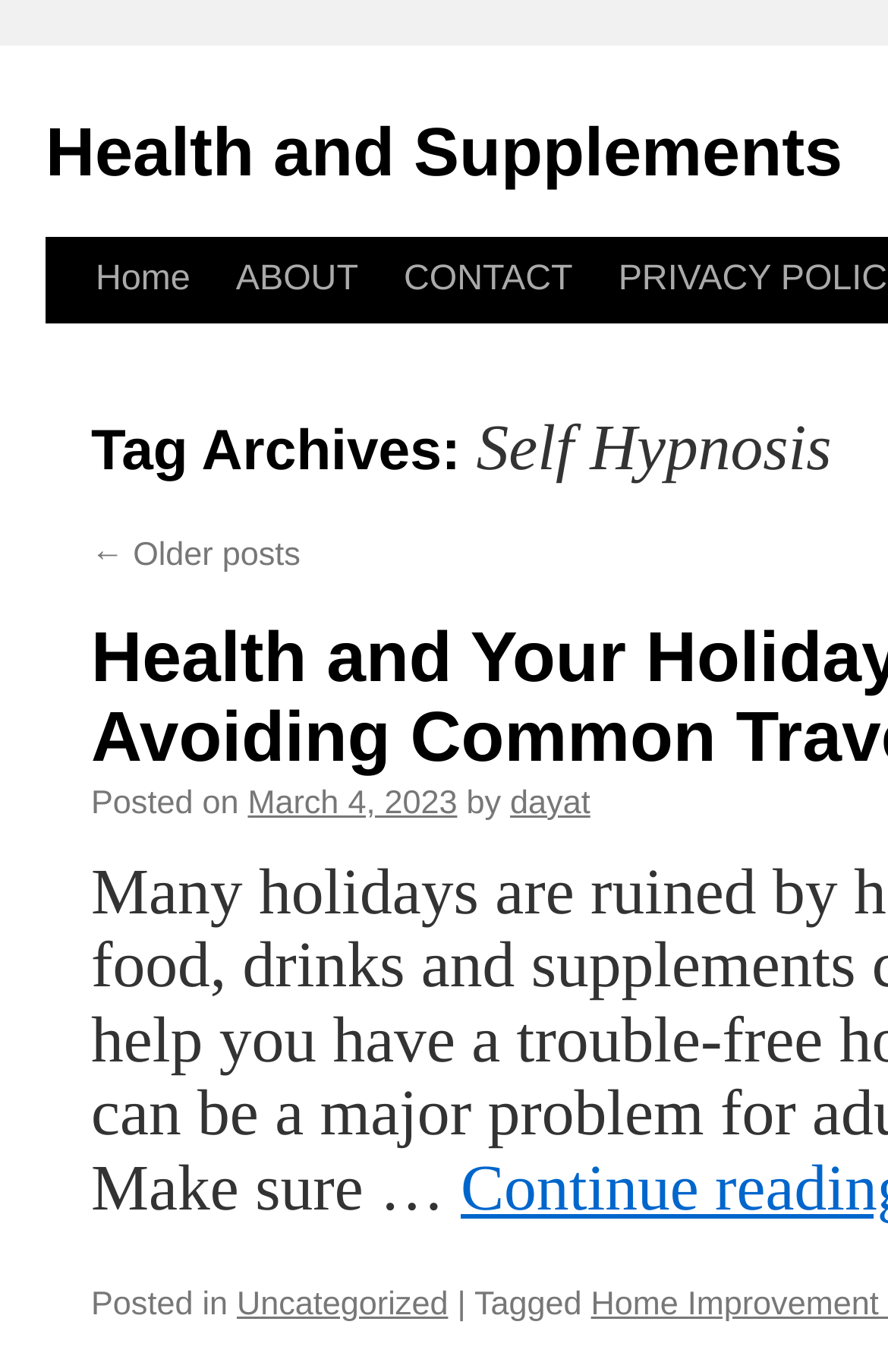Based on the element description: "Home", identify the UI element and provide its bounding box coordinates. Use four float numbers between 0 and 1, [left, top, right, bottom].

[0.082, 0.173, 0.222, 0.236]